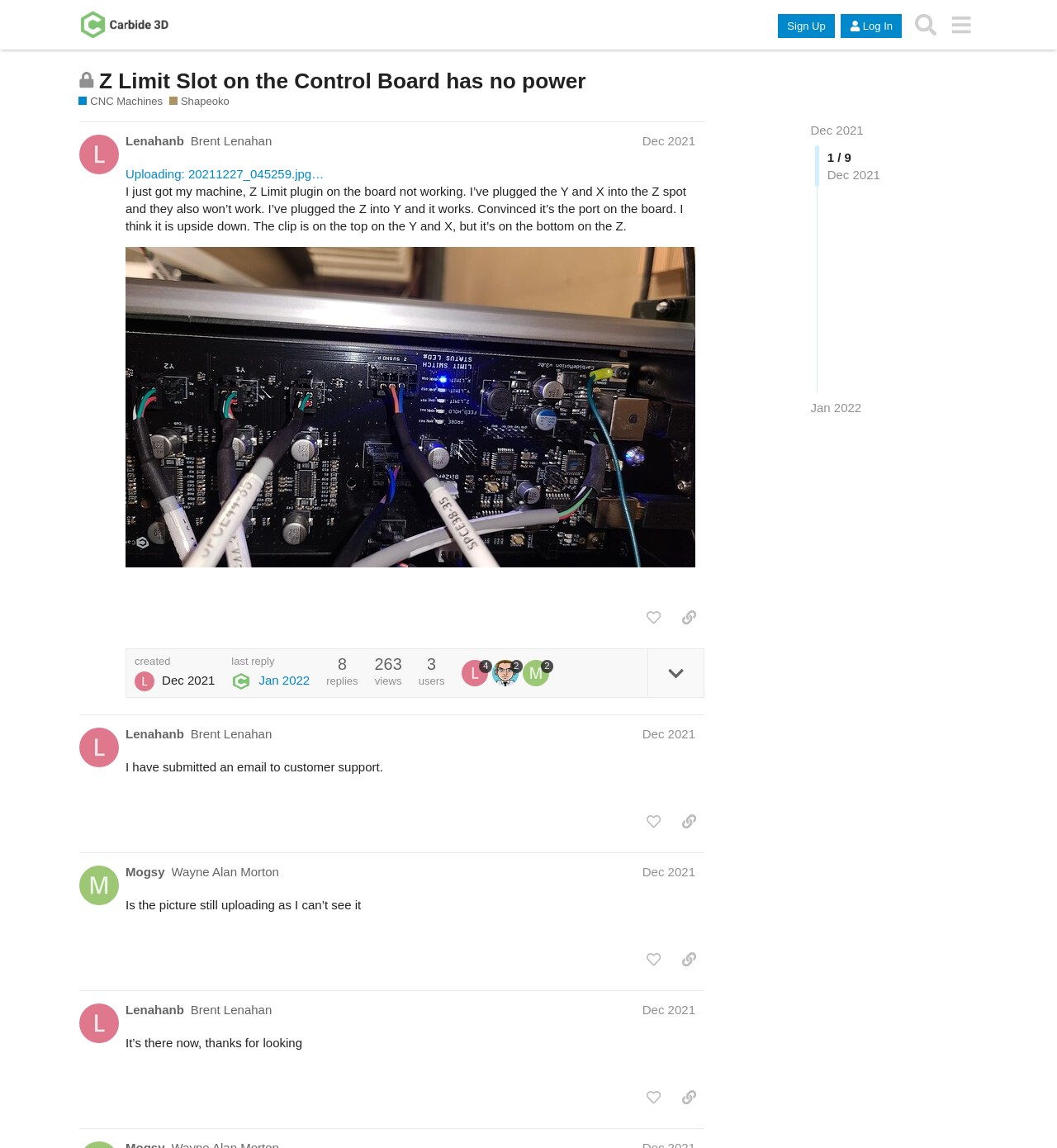What is the date of the last reply?
Make sure to answer the question with a detailed and comprehensive explanation.

I found the answer by looking at the generic element with the text 'Jan 26, 2022 9:46 pm' which is located at the bottom of the last post region, indicating the date and time of the last reply.